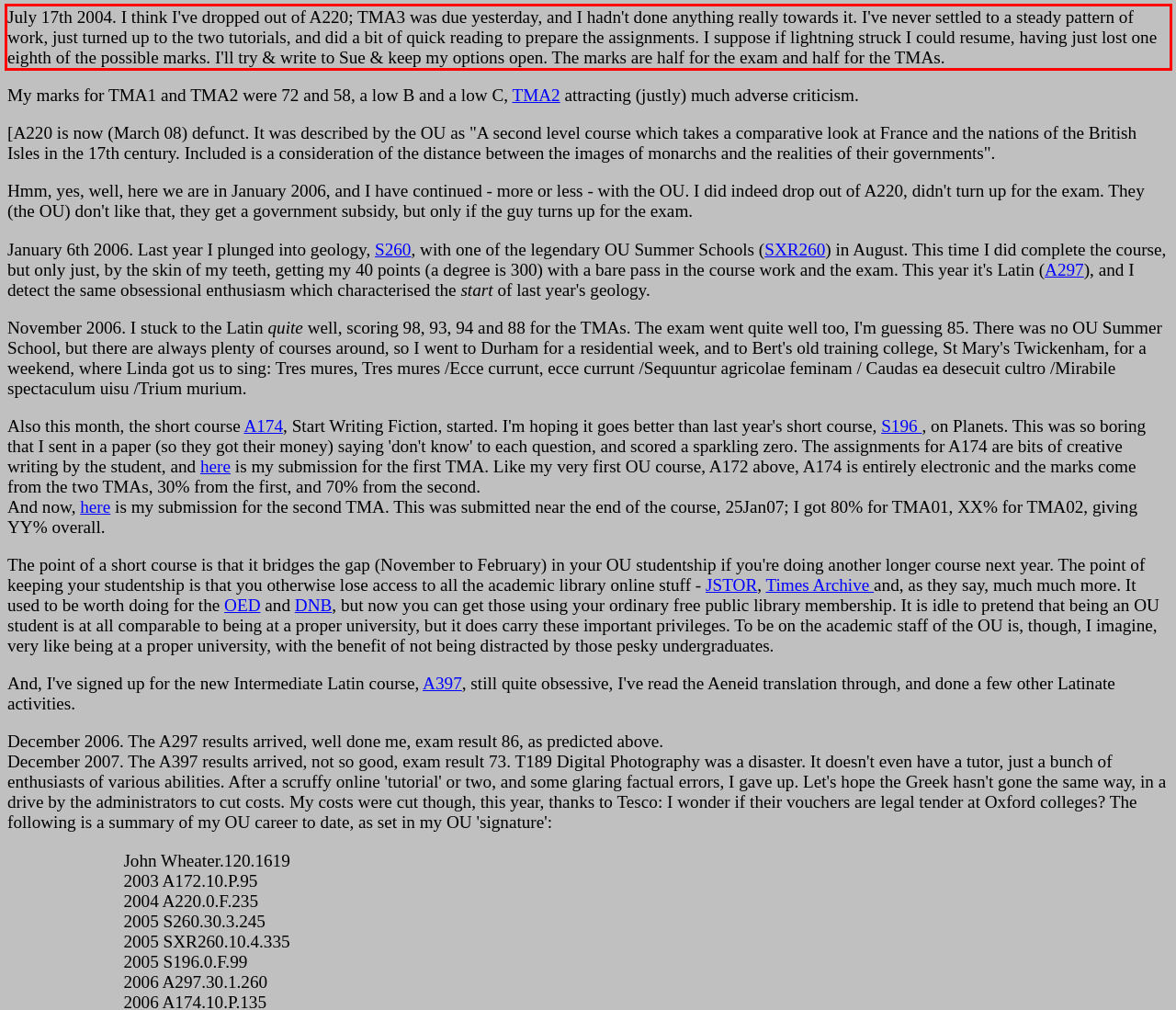Using the webpage screenshot, recognize and capture the text within the red bounding box.

July 17th 2004. I think I've dropped out of A220; TMA3 was due yesterday, and I hadn't done anything really towards it. I've never settled to a steady pattern of work, just turned up to the two tutorials, and did a bit of quick reading to prepare the assignments. I suppose if lightning struck I could resume, having just lost one eighth of the possible marks. I'll try & write to Sue & keep my options open. The marks are half for the exam and half for the TMAs.